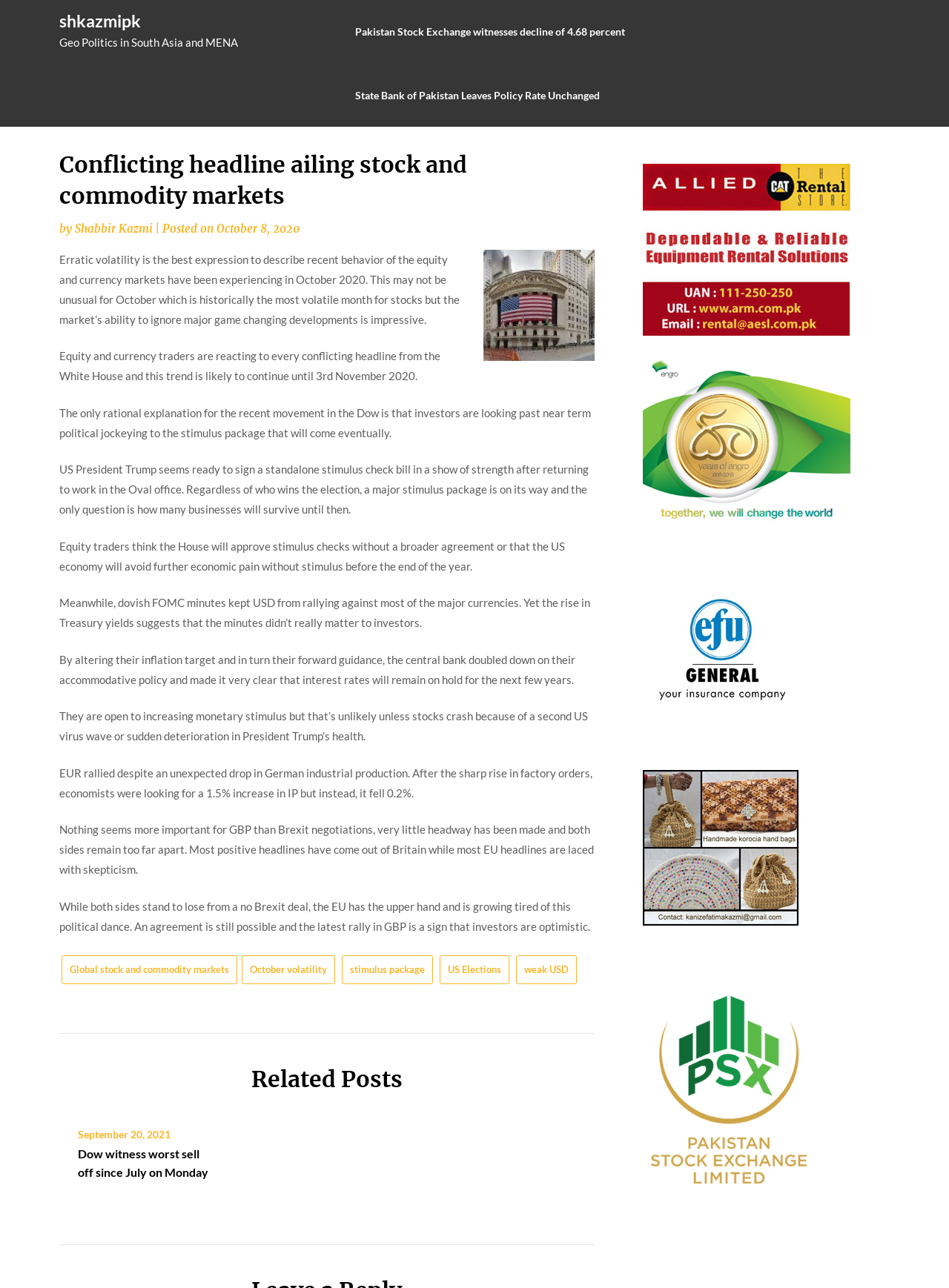What is the topic of the article?
Answer the question with a single word or phrase by looking at the picture.

Stock and commodity markets